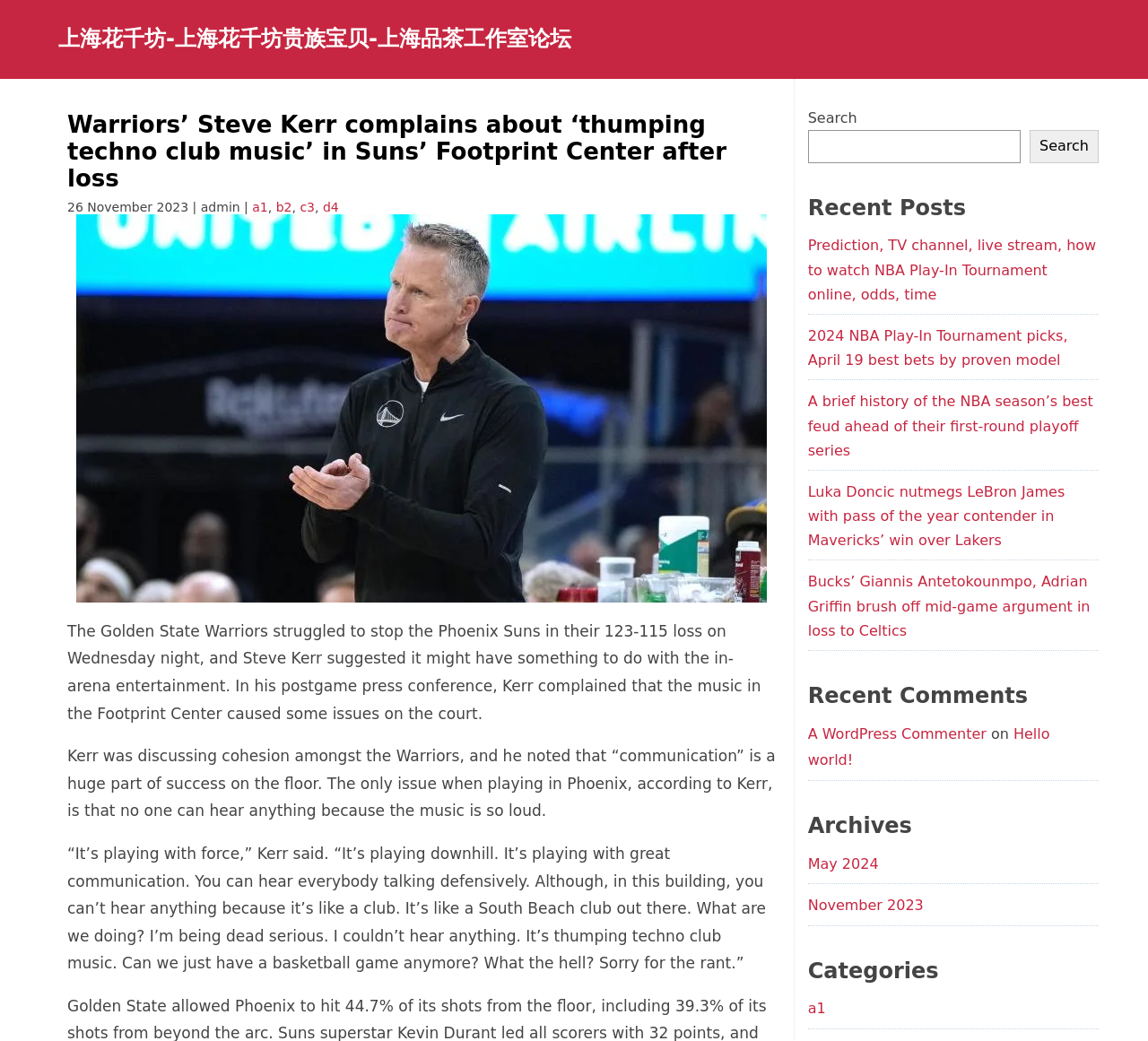Please locate the bounding box coordinates of the element that needs to be clicked to achieve the following instruction: "Check out categories". The coordinates should be four float numbers between 0 and 1, i.e., [left, top, right, bottom].

[0.704, 0.915, 0.957, 0.95]